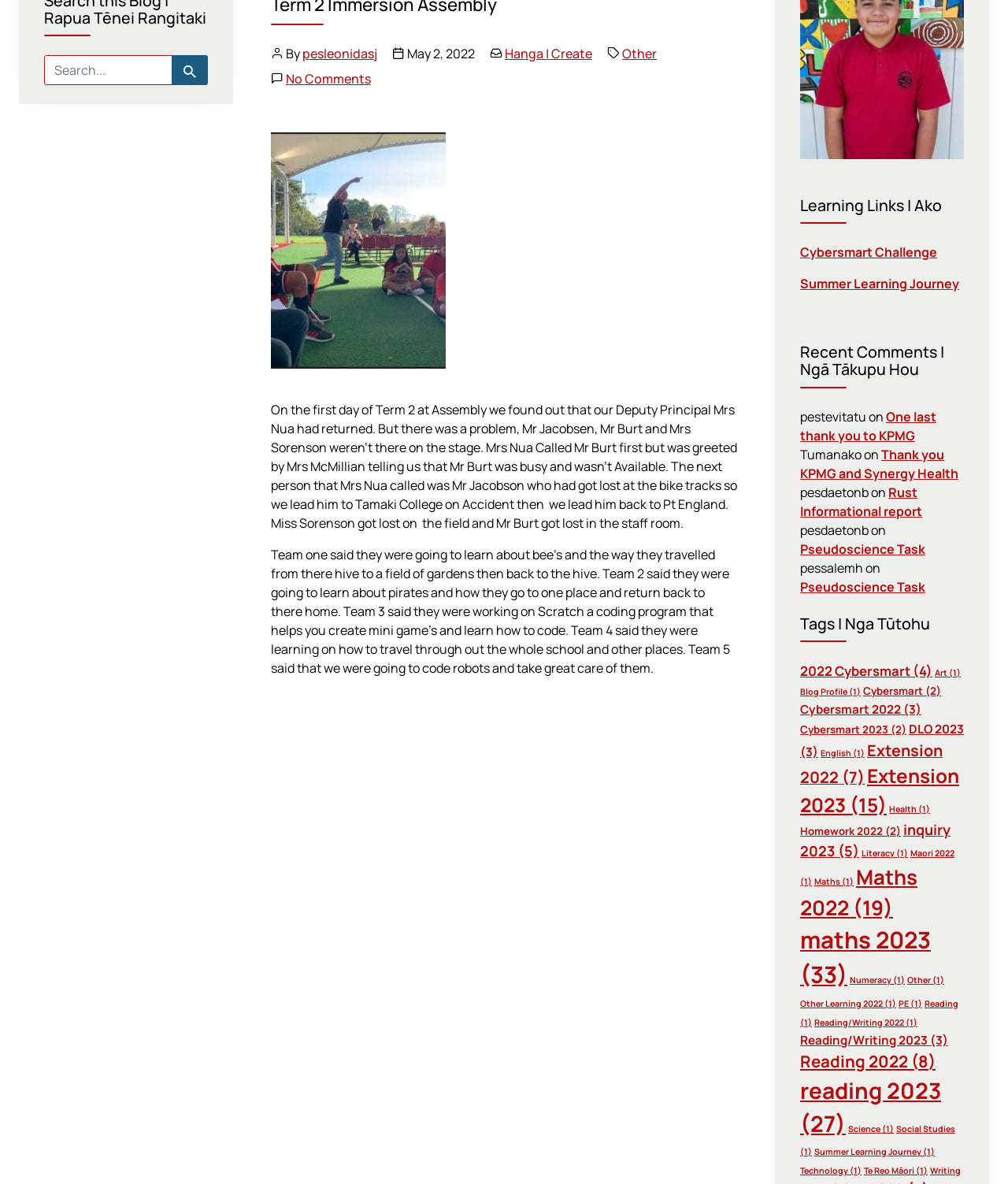Identify the bounding box coordinates for the region of the element that should be clicked to carry out the instruction: "View the recent comments". The bounding box coordinates should be four float numbers between 0 and 1, i.e., [left, top, right, bottom].

[0.794, 0.29, 0.956, 0.328]